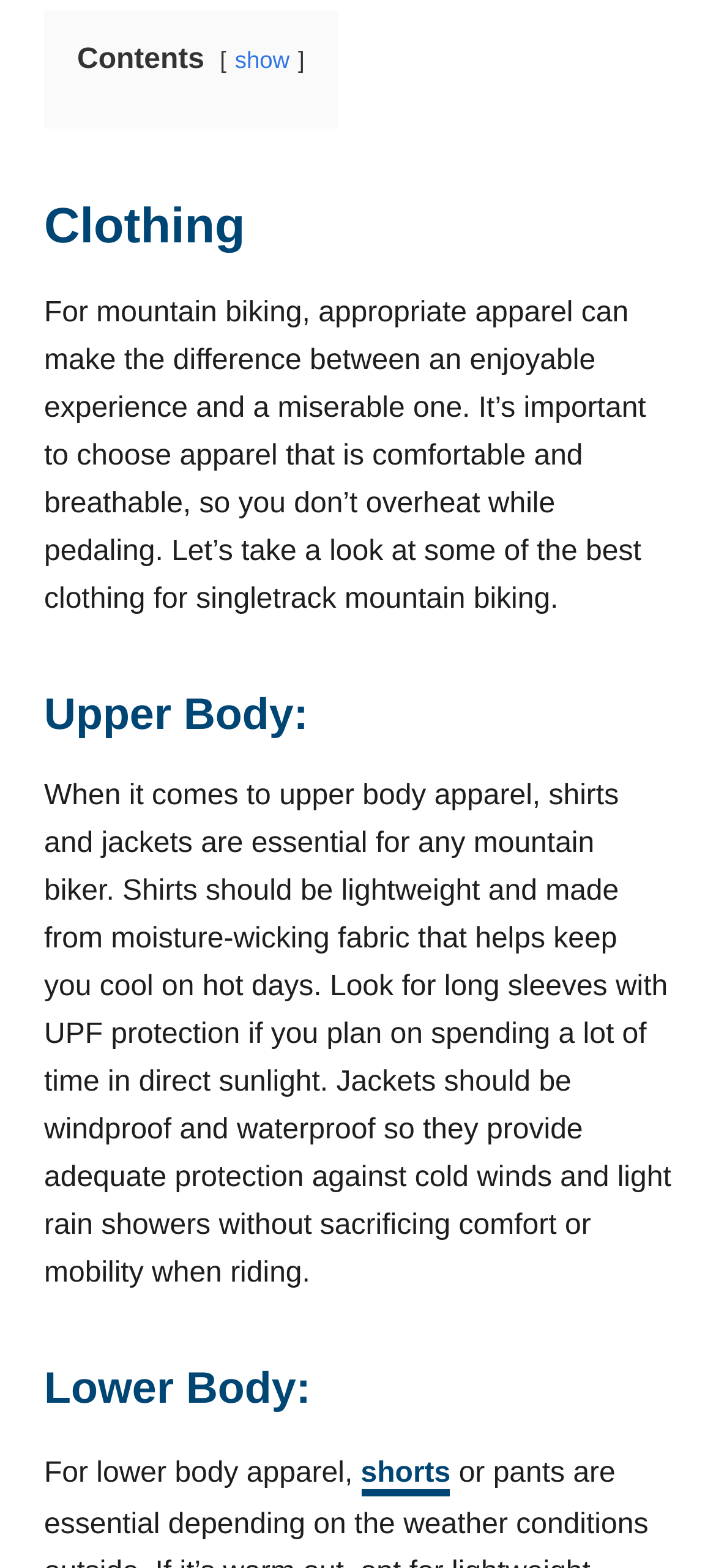What type of fabric should shirts be made of?
Utilize the image to construct a detailed and well-explained answer.

The webpage suggests that shirts should be lightweight and made from moisture-wicking fabric that helps keep you cool on hot days.